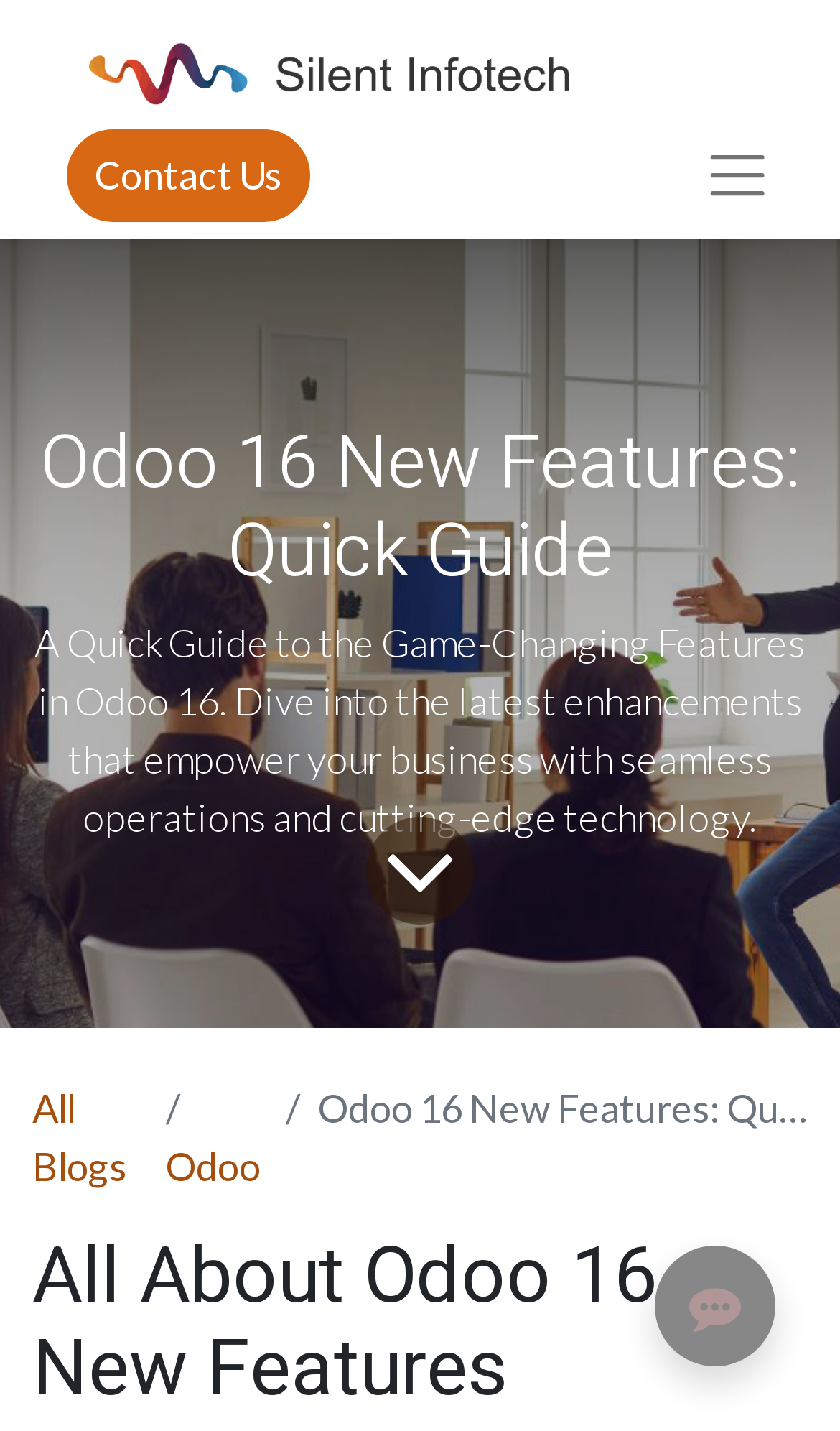Respond to the following query with just one word or a short phrase: 
What is the main topic of the webpage?

Odoo 16 new features